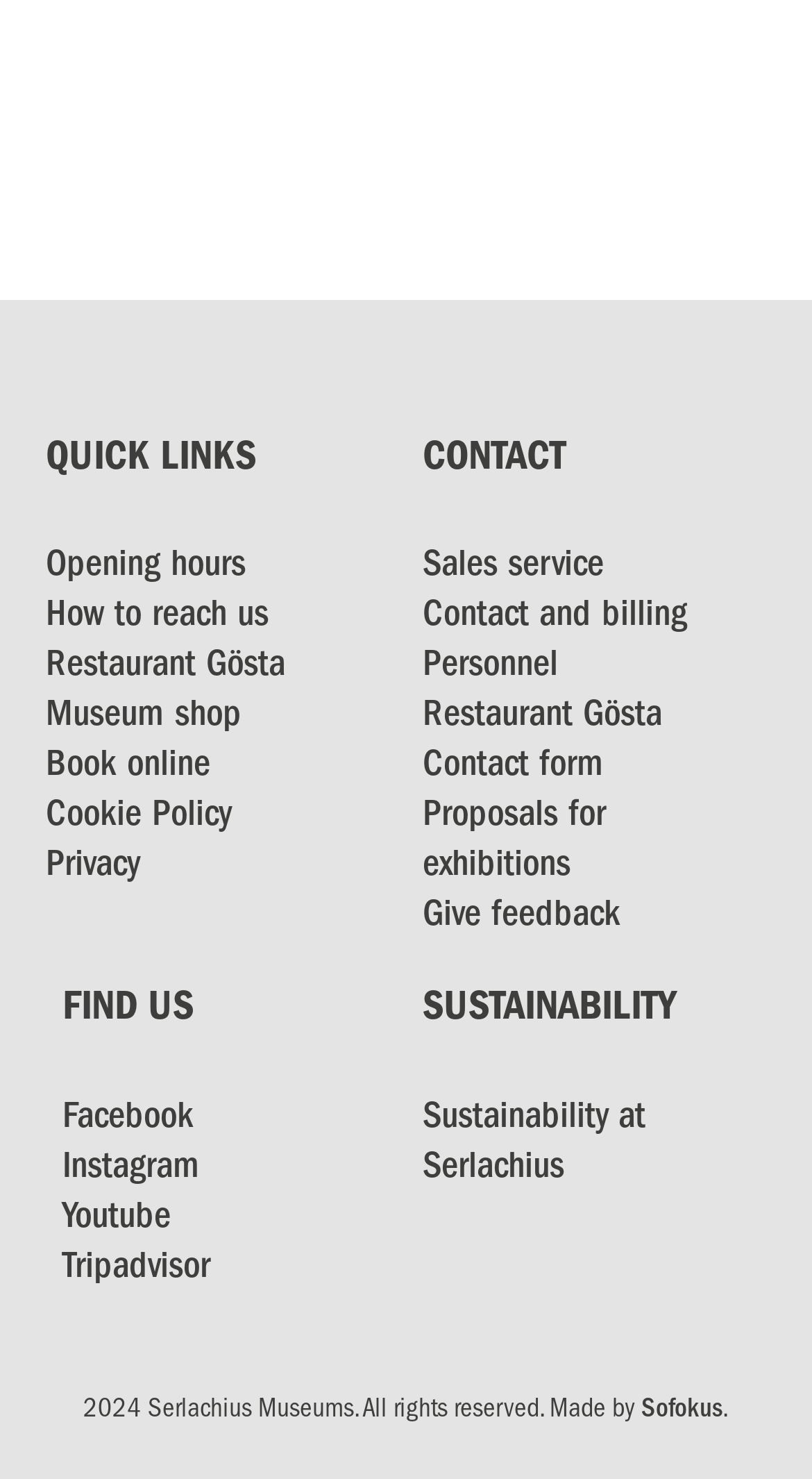Based on the provided description, "How to reach us", find the bounding box of the corresponding UI element in the screenshot.

[0.056, 0.406, 0.331, 0.431]